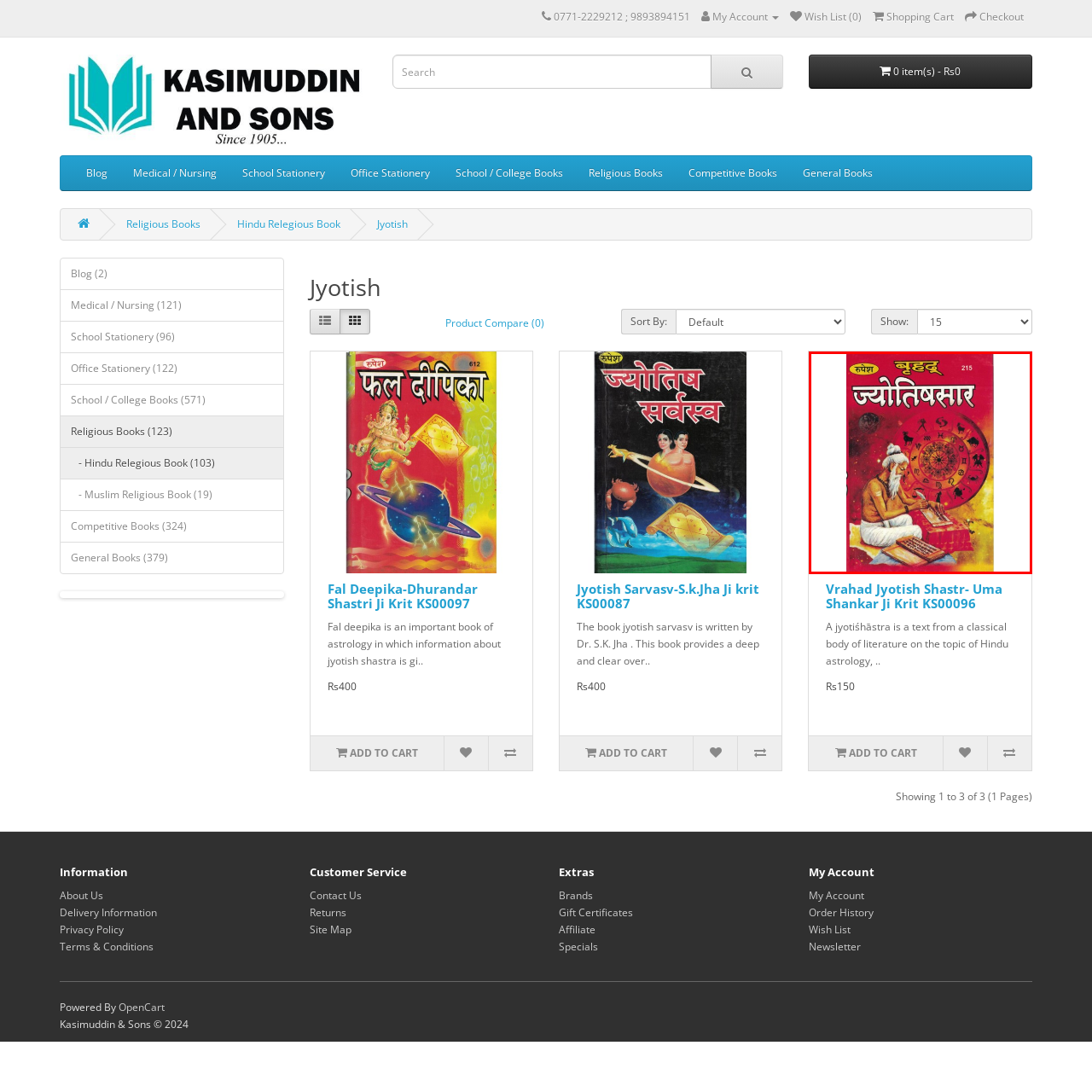What is the ancient sage engaged in?
Please focus on the image surrounded by the red bounding box and provide a one-word or phrase answer based on the image.

Astrological calculations